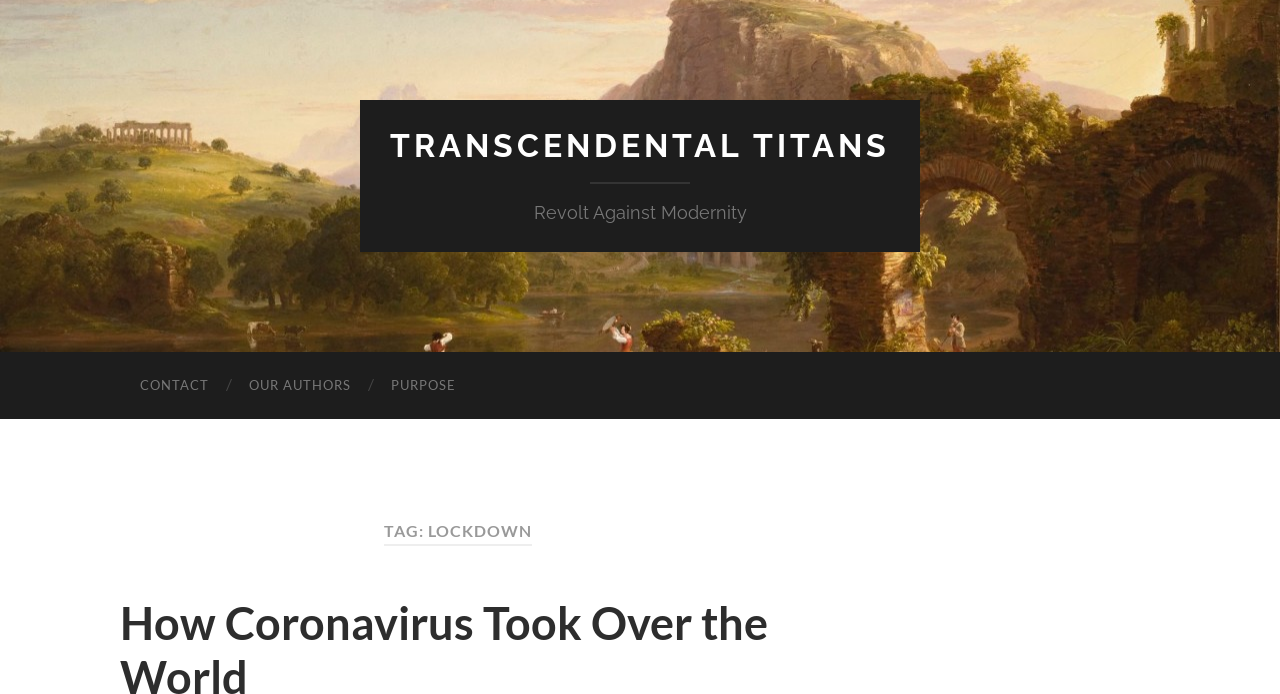Predict the bounding box coordinates of the UI element that matches this description: "Transcendental Titans". The coordinates should be in the format [left, top, right, bottom] with each value between 0 and 1.

[0.305, 0.183, 0.695, 0.236]